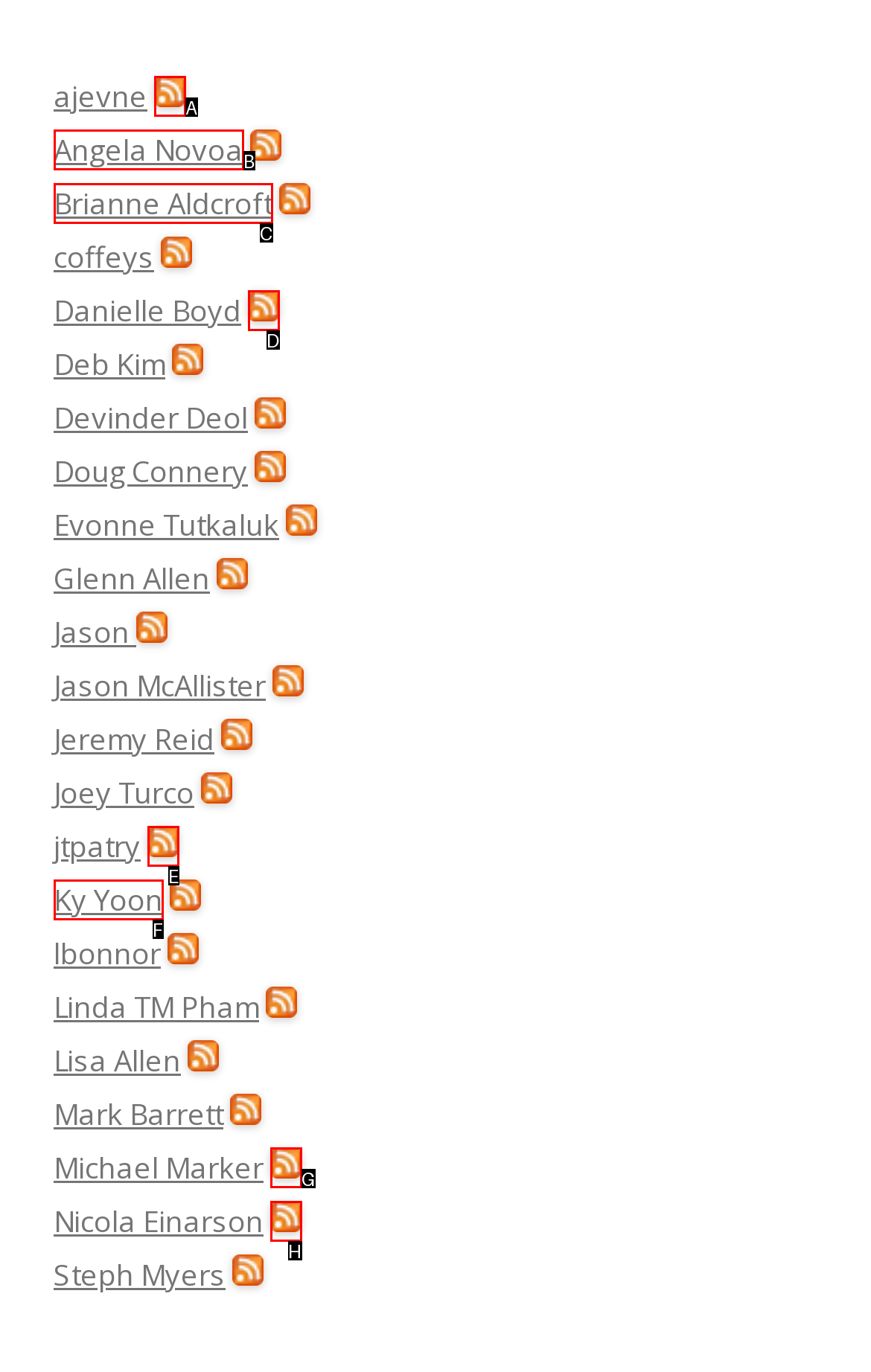Refer to the element description: parent_node: jtpatry title="RSS feed" and identify the matching HTML element. State your answer with the appropriate letter.

E